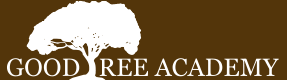List and describe all the prominent features within the image.

The image features the logo of Good Tree Academy, prominently displayed against a rich, brown background. The logo showcases a stylized white tree on the left, symbolizing growth, knowledge, and stability. Next to the tree, the name "GOOD TREE ACADEMY" is presented in a bold, elegant font, emphasizing the academy's commitment to education and community. This visual representation reflects the academy's values of nurturing students in a supportive and culturally rich environment, adhering to Islamic principles.